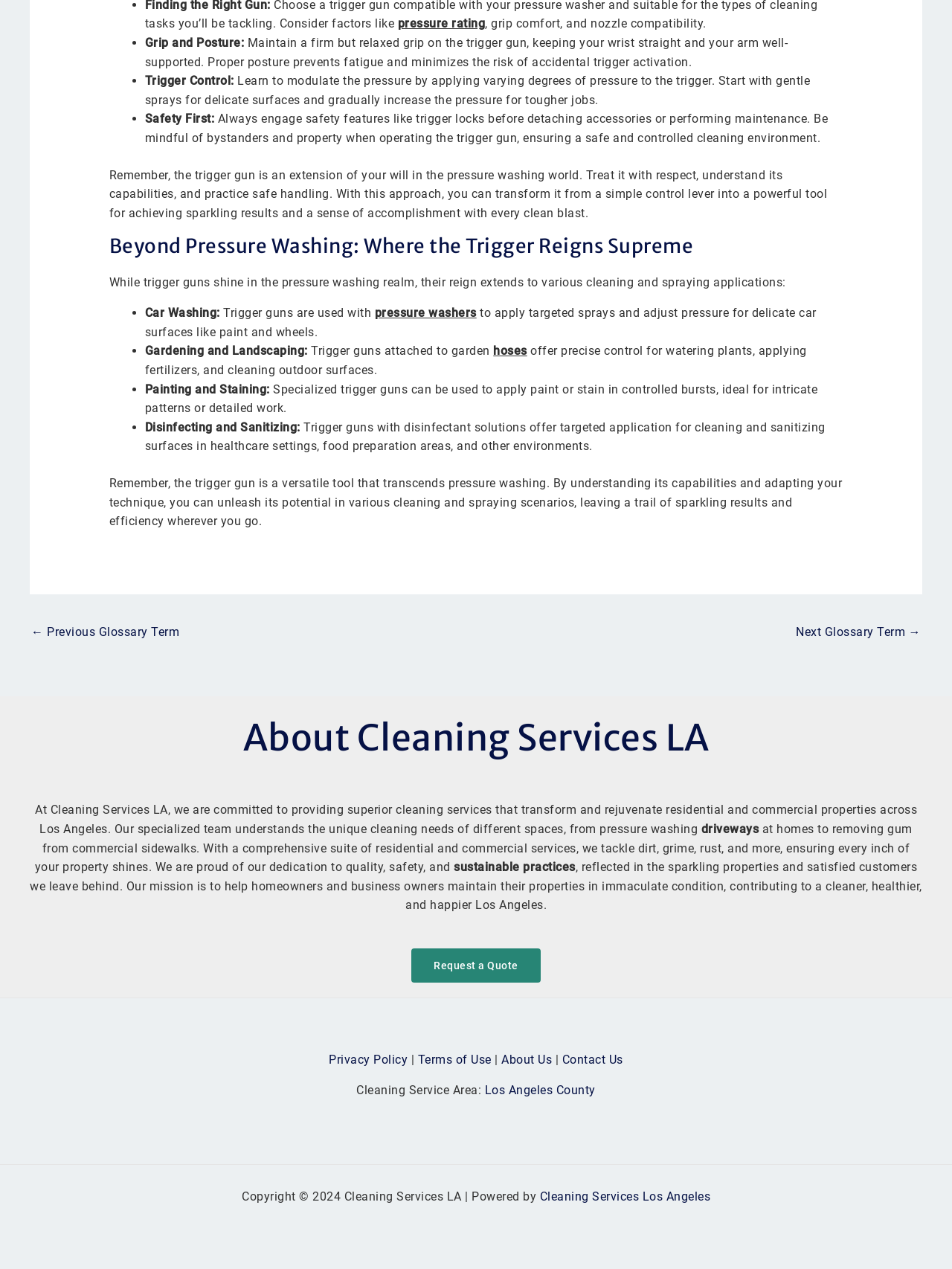Respond to the question with just a single word or phrase: 
What is the bounding box coordinate of the 'Post navigation' section?

[0.031, 0.468, 0.969, 0.511]